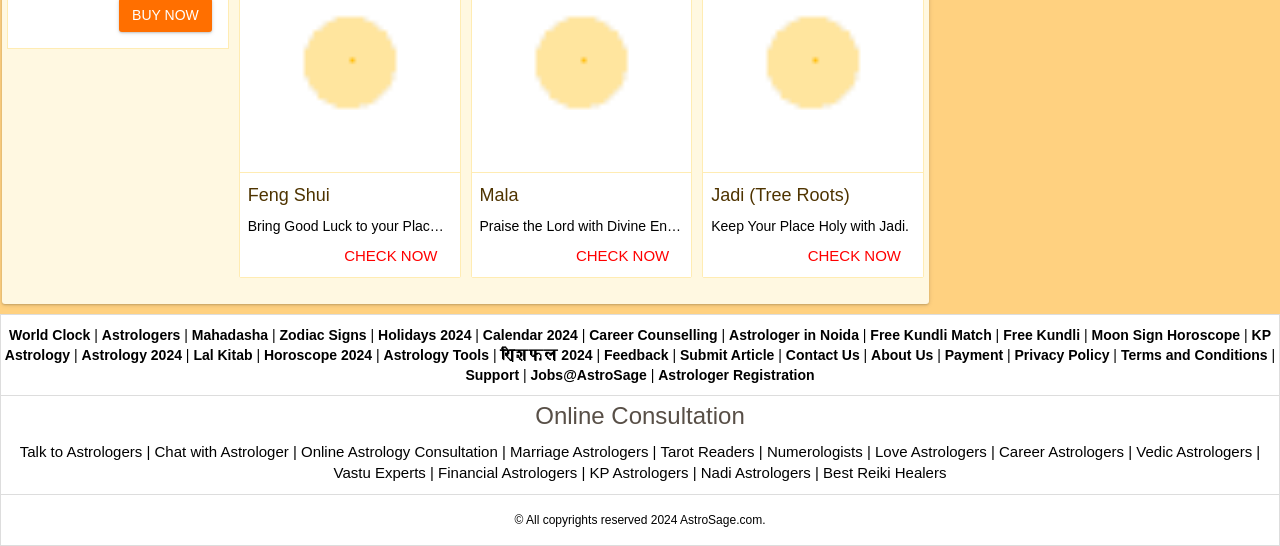Please mark the bounding box coordinates of the area that should be clicked to carry out the instruction: "Get Free Kundli Match".

[0.68, 0.465, 0.775, 0.494]